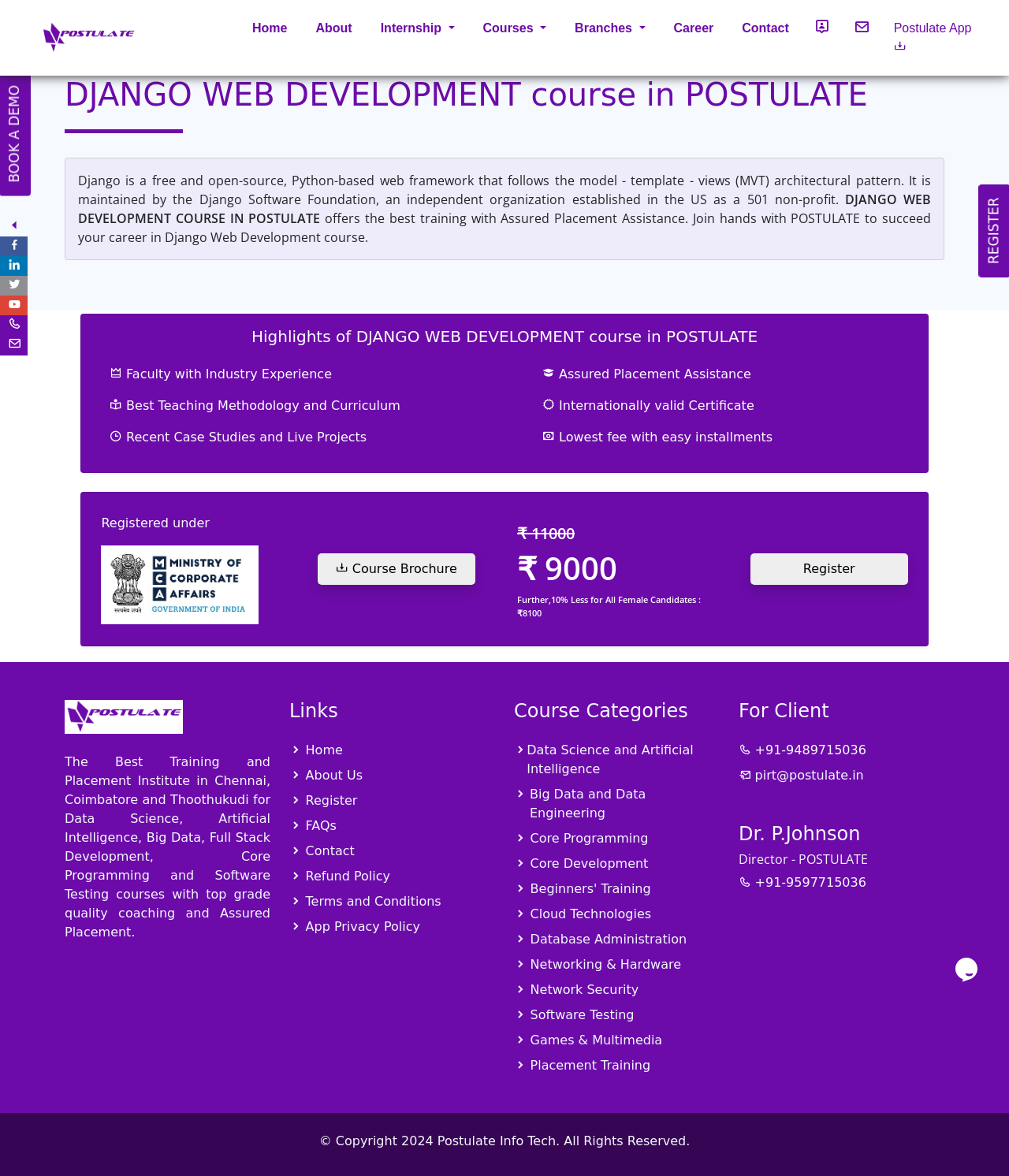Please extract the webpage's main title and generate its text content.

DJANGO WEB DEVELOPMENT course in POSTULATE